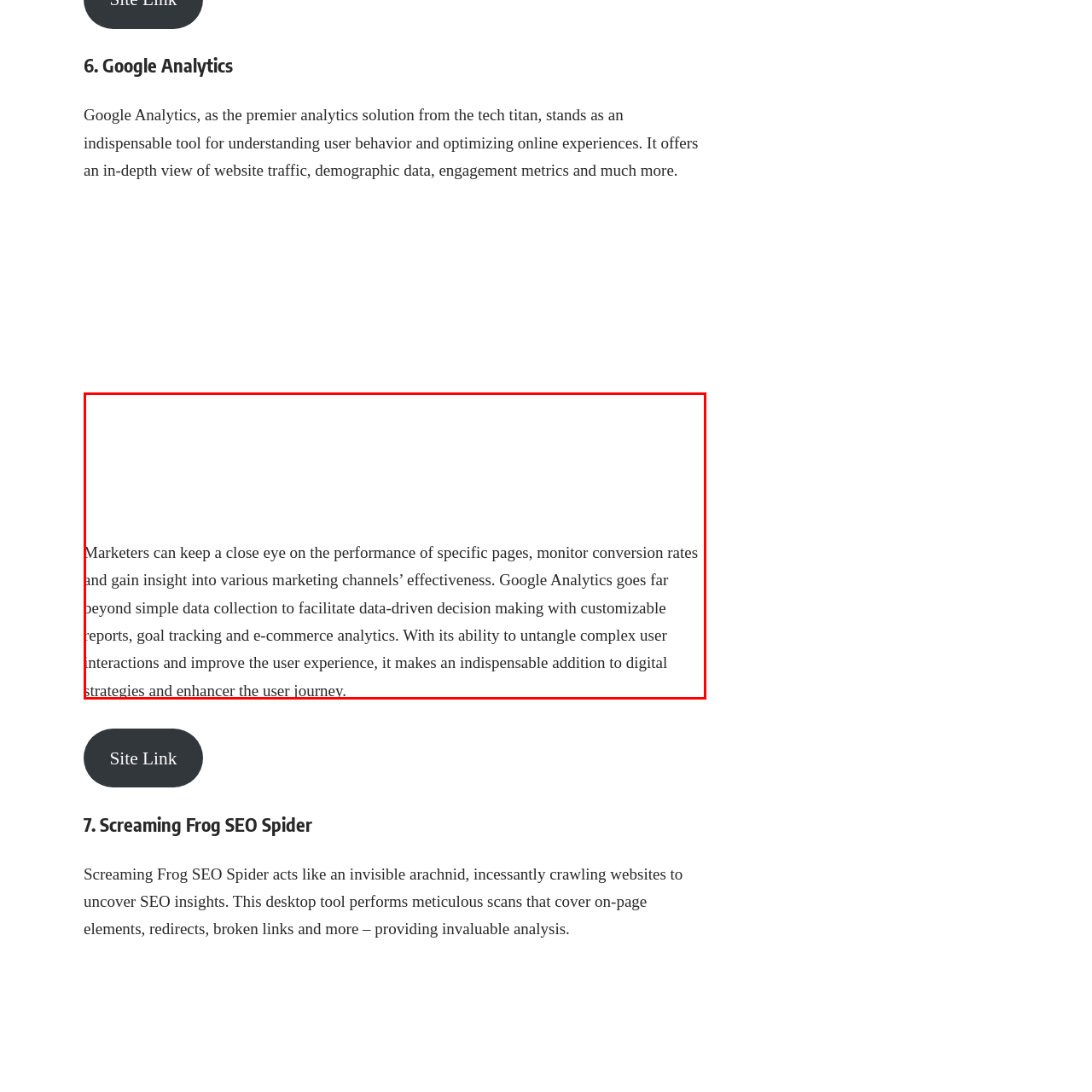What does Ubersuggest help businesses with?
Check the image encapsulated by the red bounding box and answer the question comprehensively.

According to the caption, Ubersuggest helps businesses and marketers craft content that resonates with their target audiences, enhancing their online content strategies significantly by offering data-driven insights.